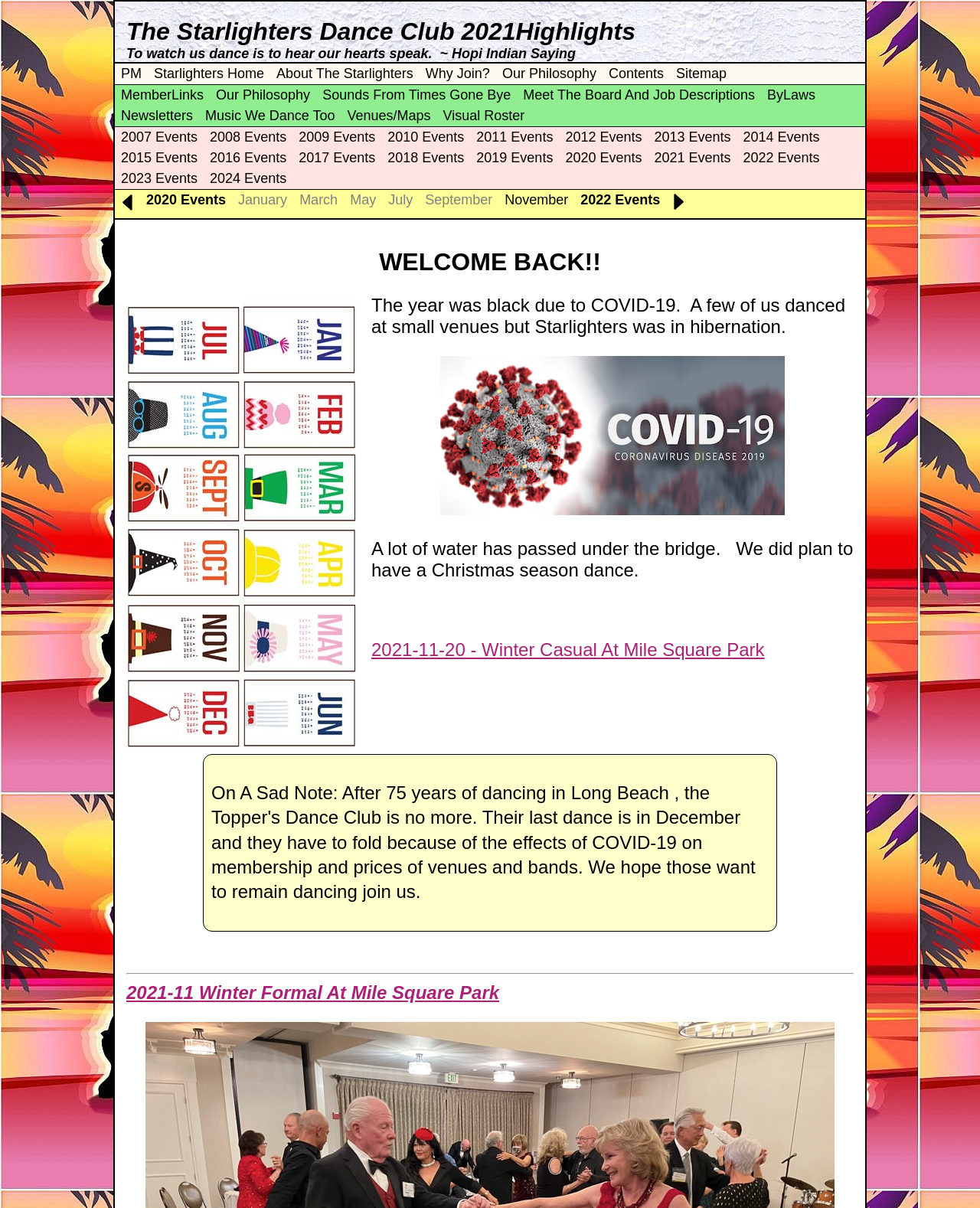Answer this question using a single word or a brief phrase:
What type of event did the dance club have in 2021?

Winter Formal